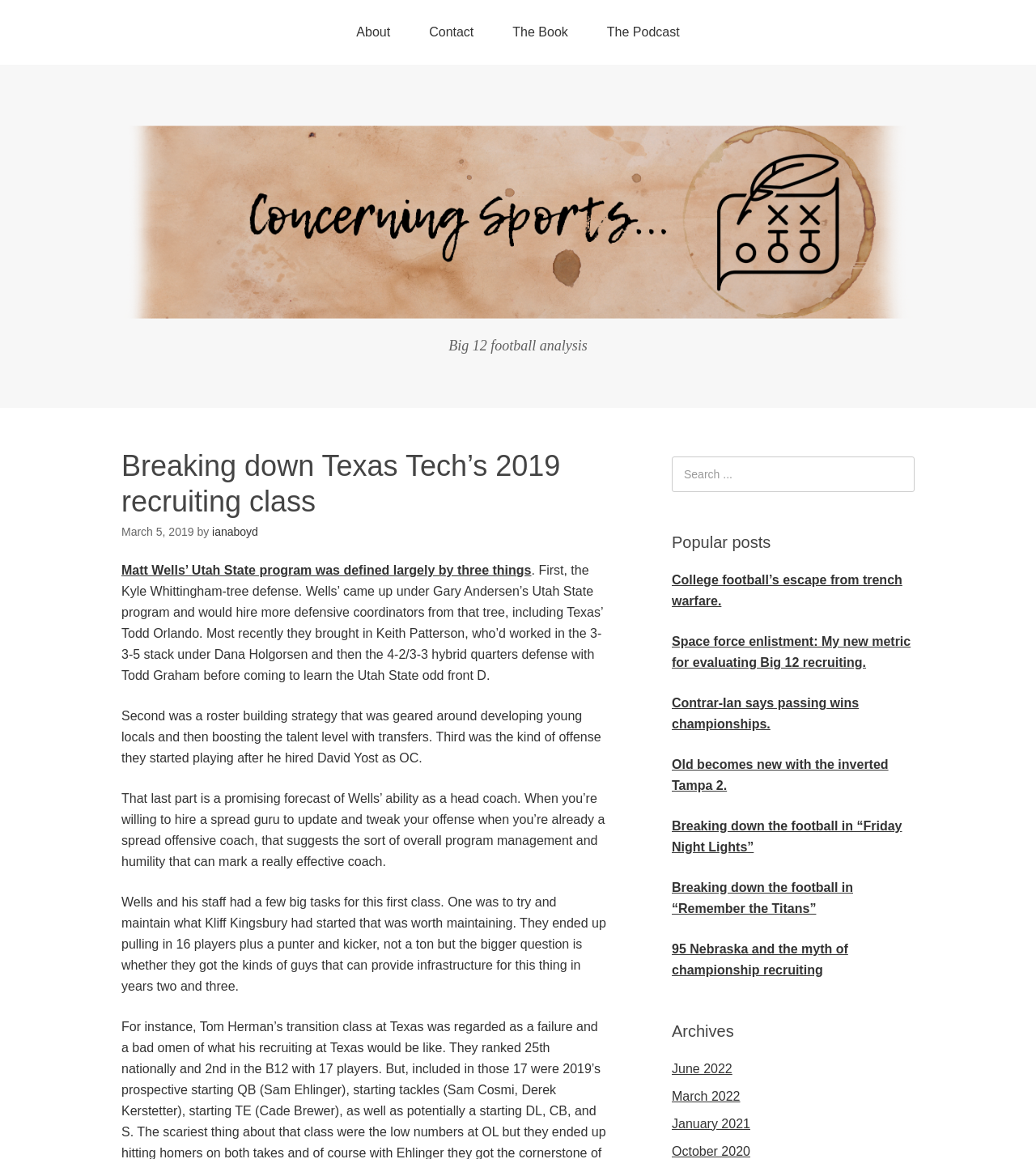Identify the bounding box for the element characterized by the following description: "name="s" placeholder="Search ..." title="Search for:"".

[0.648, 0.394, 0.883, 0.424]